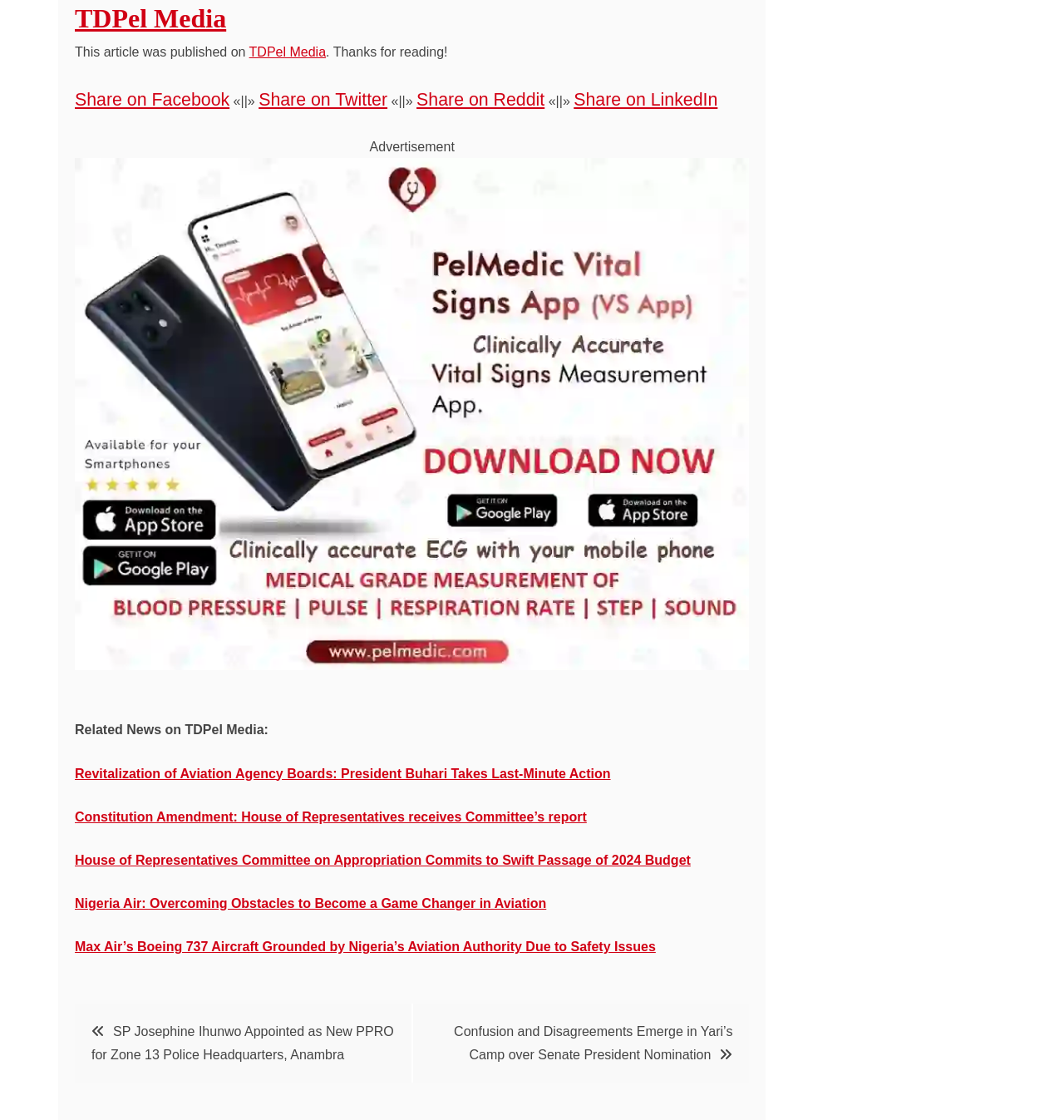Can you pinpoint the bounding box coordinates for the clickable element required for this instruction: "Download the Vital Signs App"? The coordinates should be four float numbers between 0 and 1, i.e., [left, top, right, bottom].

[0.07, 0.607, 0.704, 0.619]